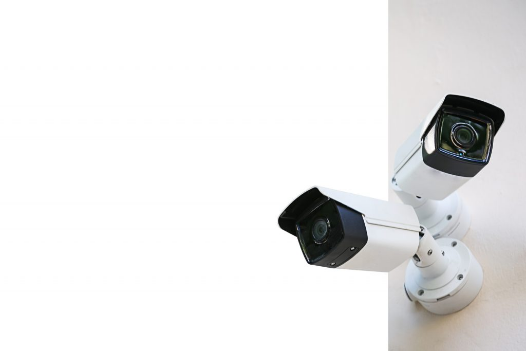Based on the image, provide a detailed and complete answer to the question: 
What is the color of the cameras?

The cameras have a sleek white design that complements modern architecture, making them both functional and aesthetically pleasing.